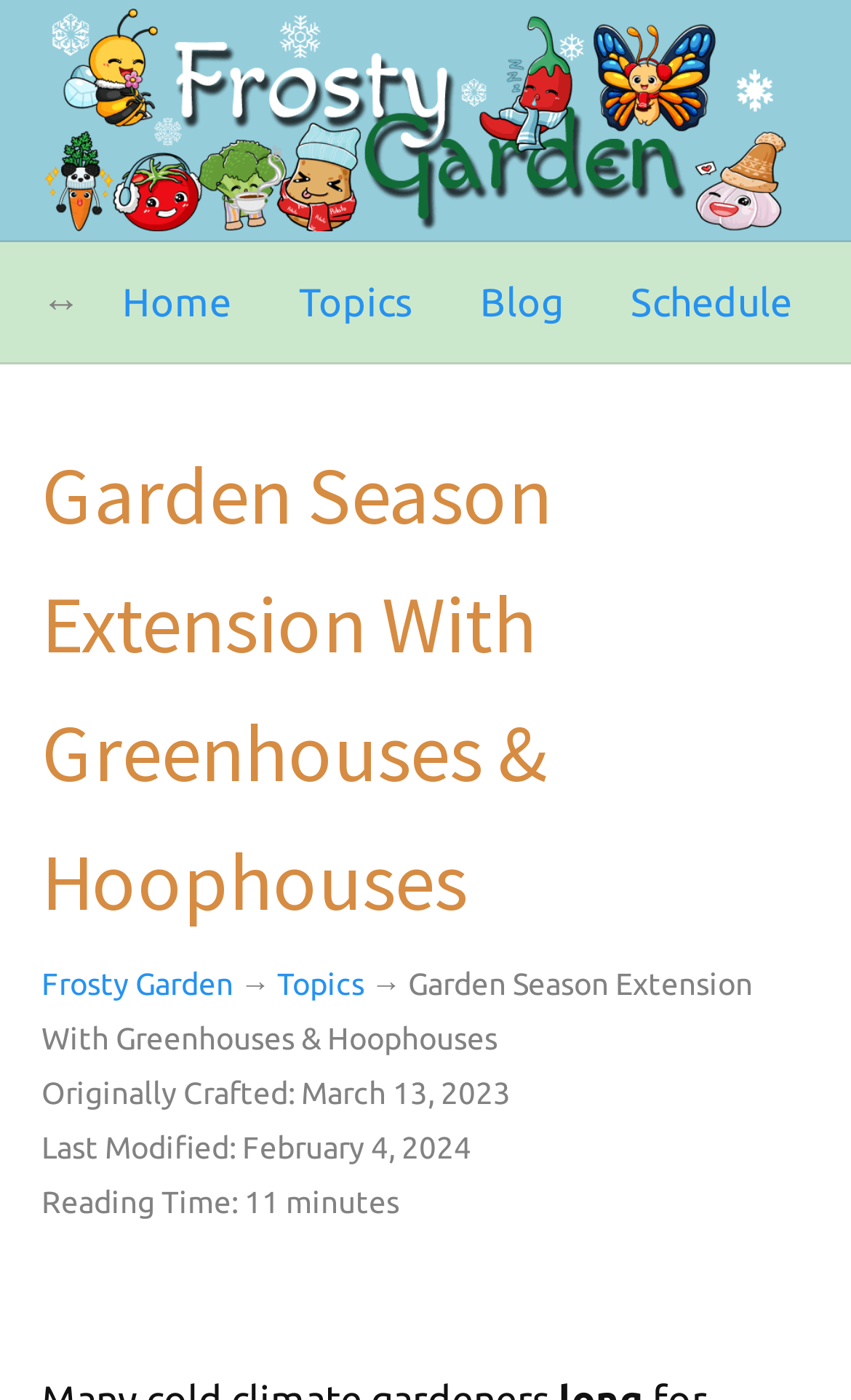When was the webpage originally crafted?
Answer the question with a detailed explanation, including all necessary information.

The original crafting date of the webpage can be determined by looking at the 'Originally Crafted:' section, which displays the date '2023-03-13', or 'March 13, 2023' in a more readable format.